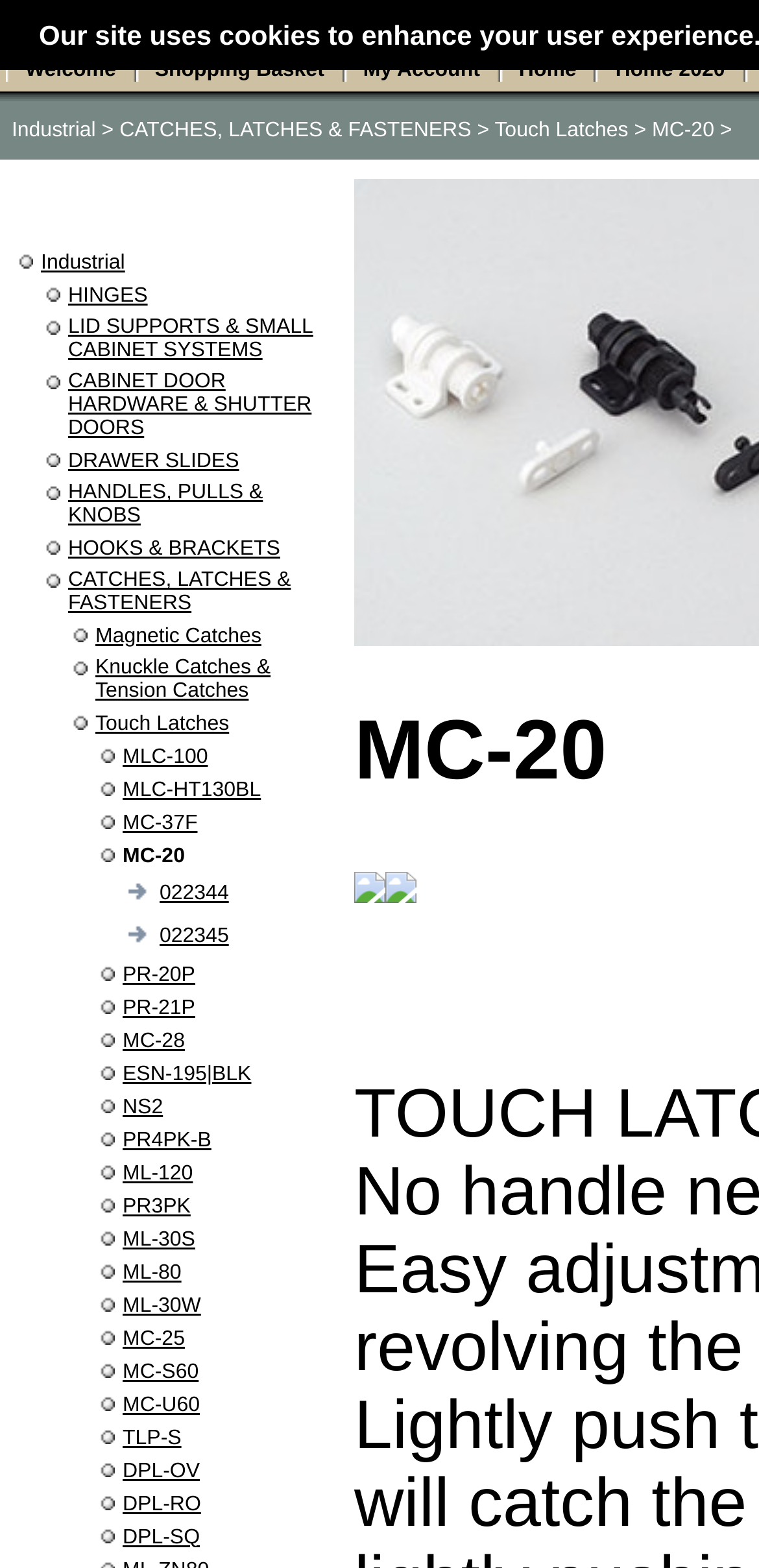Please find the bounding box coordinates of the element that must be clicked to perform the given instruction: "Click on the 'Welcome' link". The coordinates should be four float numbers from 0 to 1, i.e., [left, top, right, bottom].

[0.033, 0.037, 0.153, 0.052]